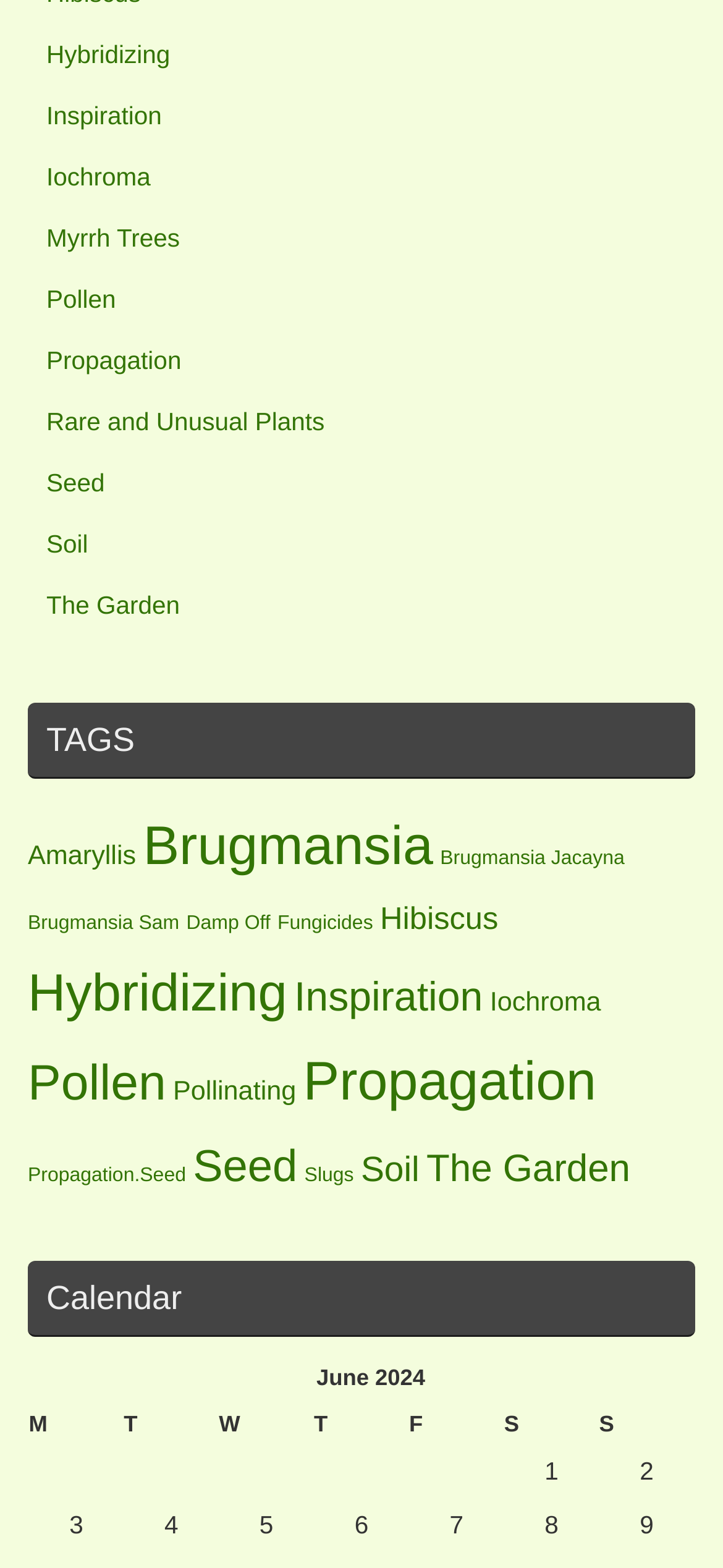How many items are under the 'Propagation' category? Examine the screenshot and reply using just one word or a brief phrase.

15